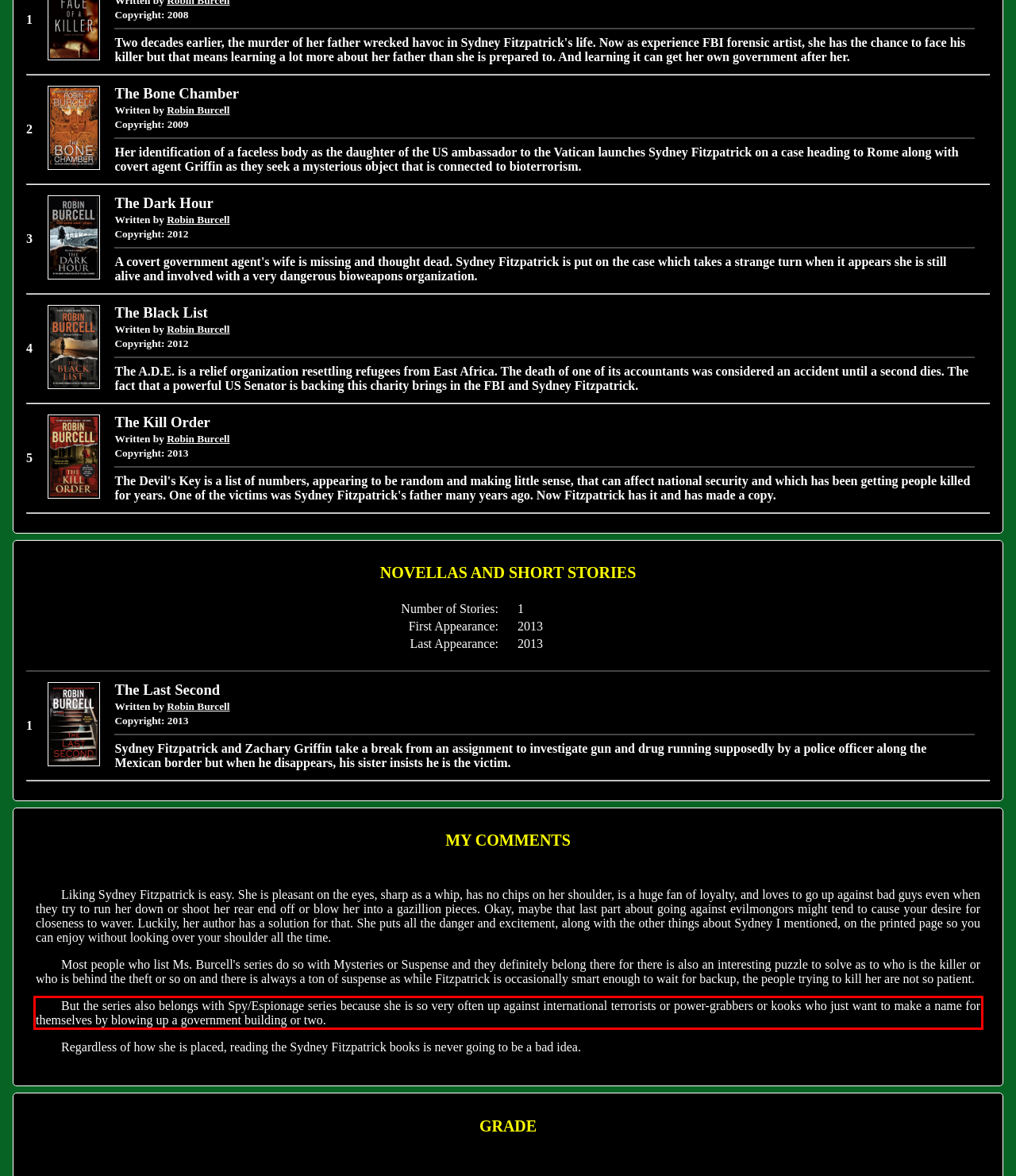Please look at the screenshot provided and find the red bounding box. Extract the text content contained within this bounding box.

But the series also belongs with Spy/Espionage series because she is so very often up against international terrorists or power-grabbers or kooks who just want to make a name for themselves by blowing up a government building or two.